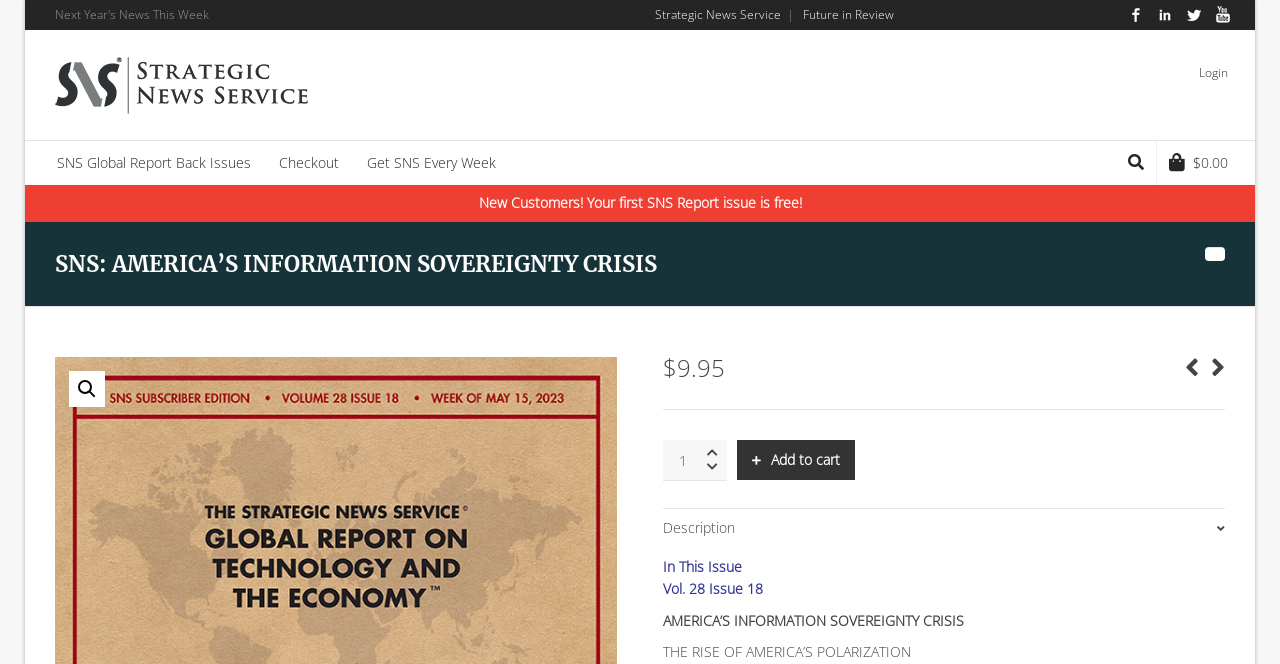What is the volume and issue number of the report?
Please answer the question with a single word or phrase, referencing the image.

Vol. 28 Issue 18